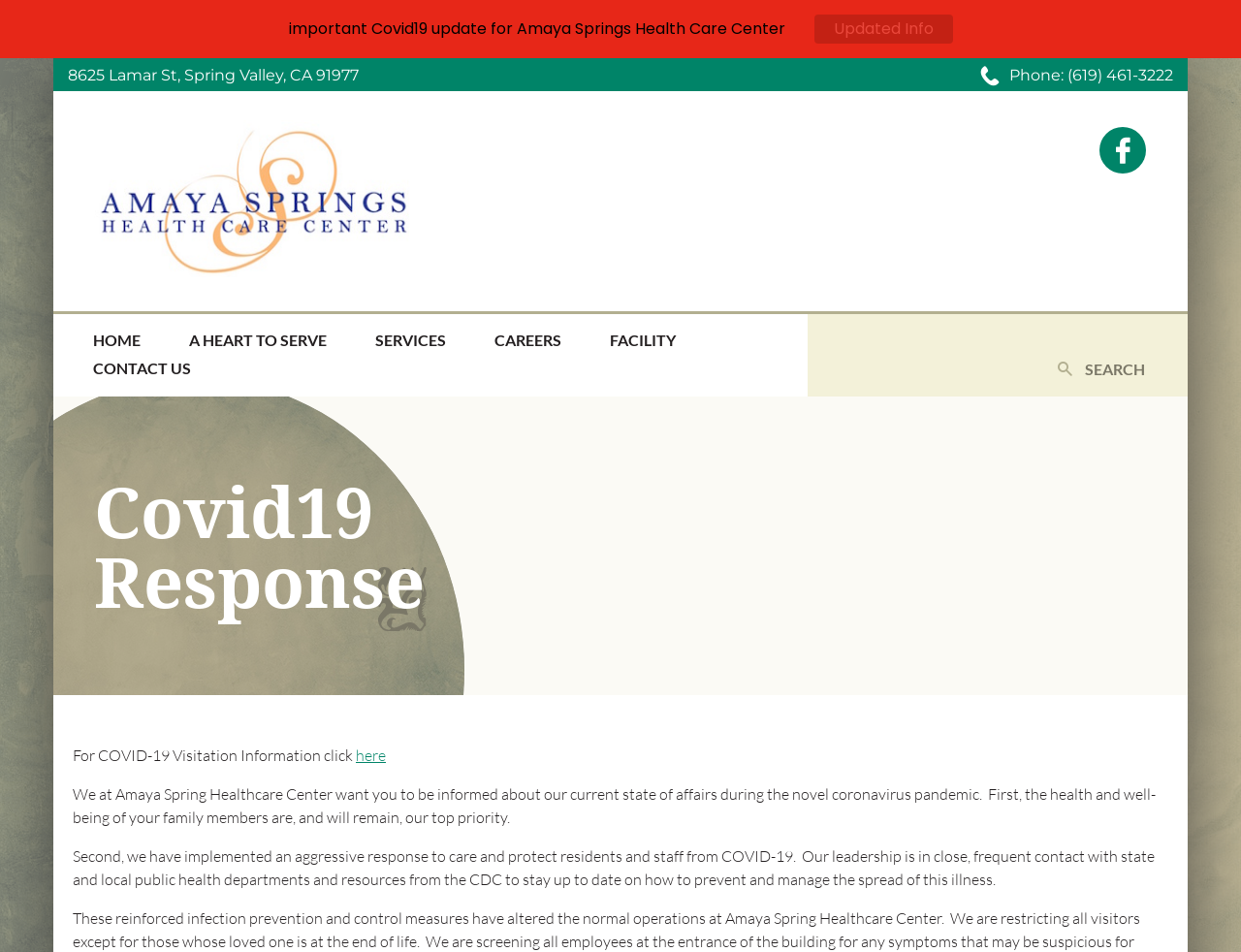Identify the bounding box coordinates for the region to click in order to carry out this instruction: "read Covid19 update". Provide the coordinates using four float numbers between 0 and 1, formatted as [left, top, right, bottom].

[0.656, 0.016, 0.768, 0.045]